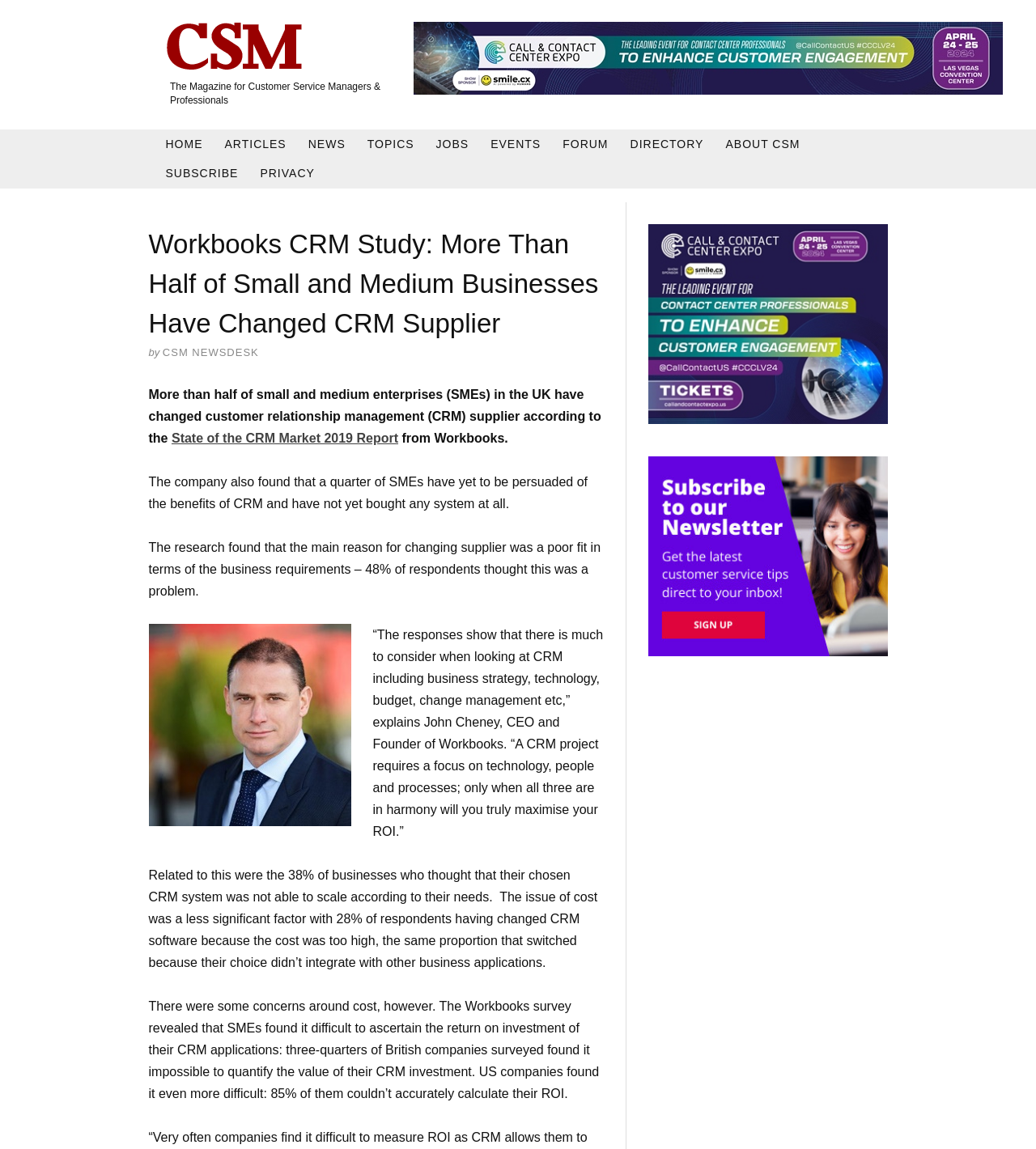Please specify the bounding box coordinates of the clickable region necessary for completing the following instruction: "Click on the 'Call & Contact Center Expo 2024' link". The coordinates must consist of four float numbers between 0 and 1, i.e., [left, top, right, bottom].

[0.399, 0.019, 0.97, 0.082]